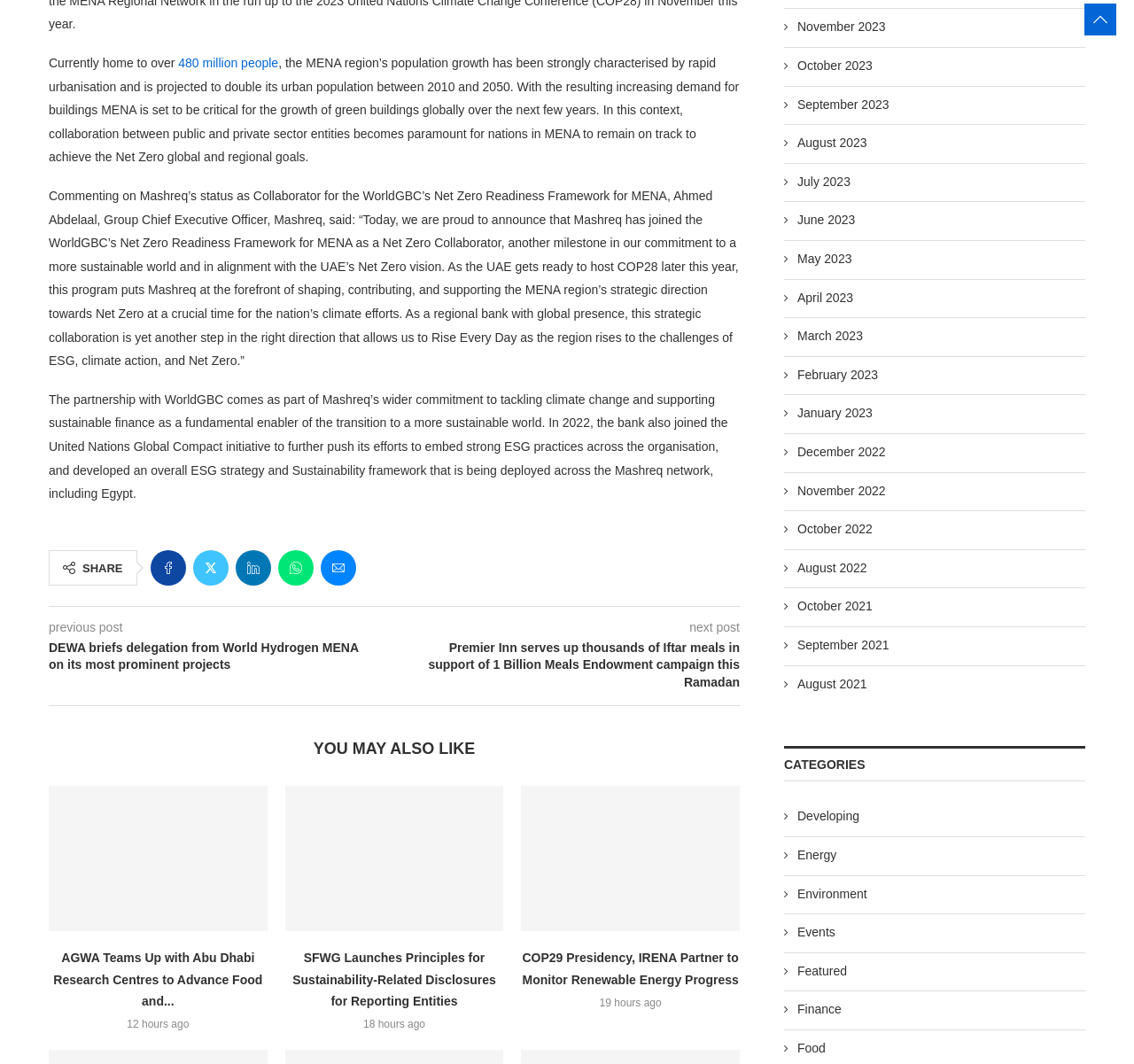Please indicate the bounding box coordinates for the clickable area to complete the following task: "Go to shop". The coordinates should be specified as four float numbers between 0 and 1, i.e., [left, top, right, bottom].

None